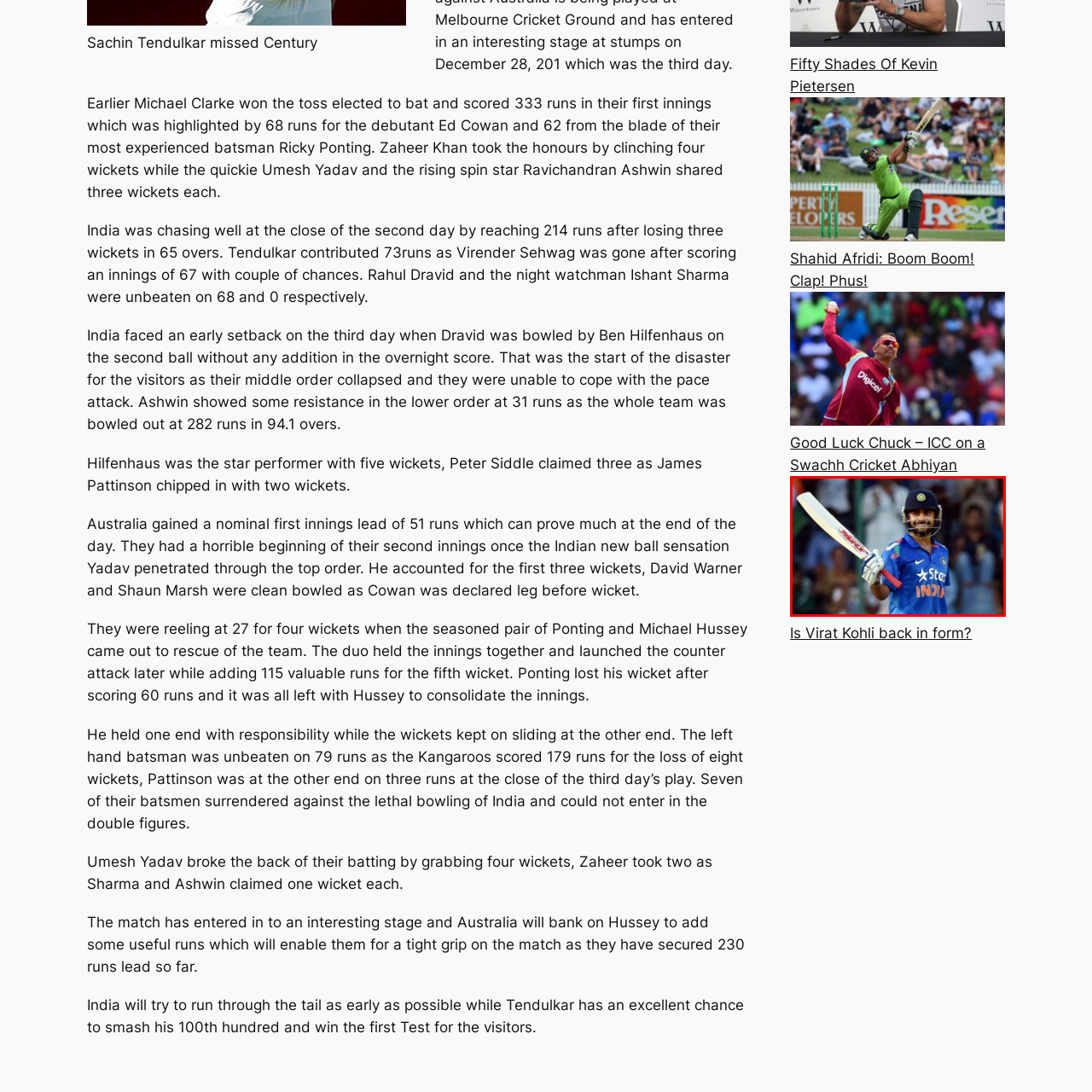What is the atmosphere like in the background of the image?
Please examine the image within the red bounding box and provide your answer using just one word or phrase.

Vibrant stadium atmosphere